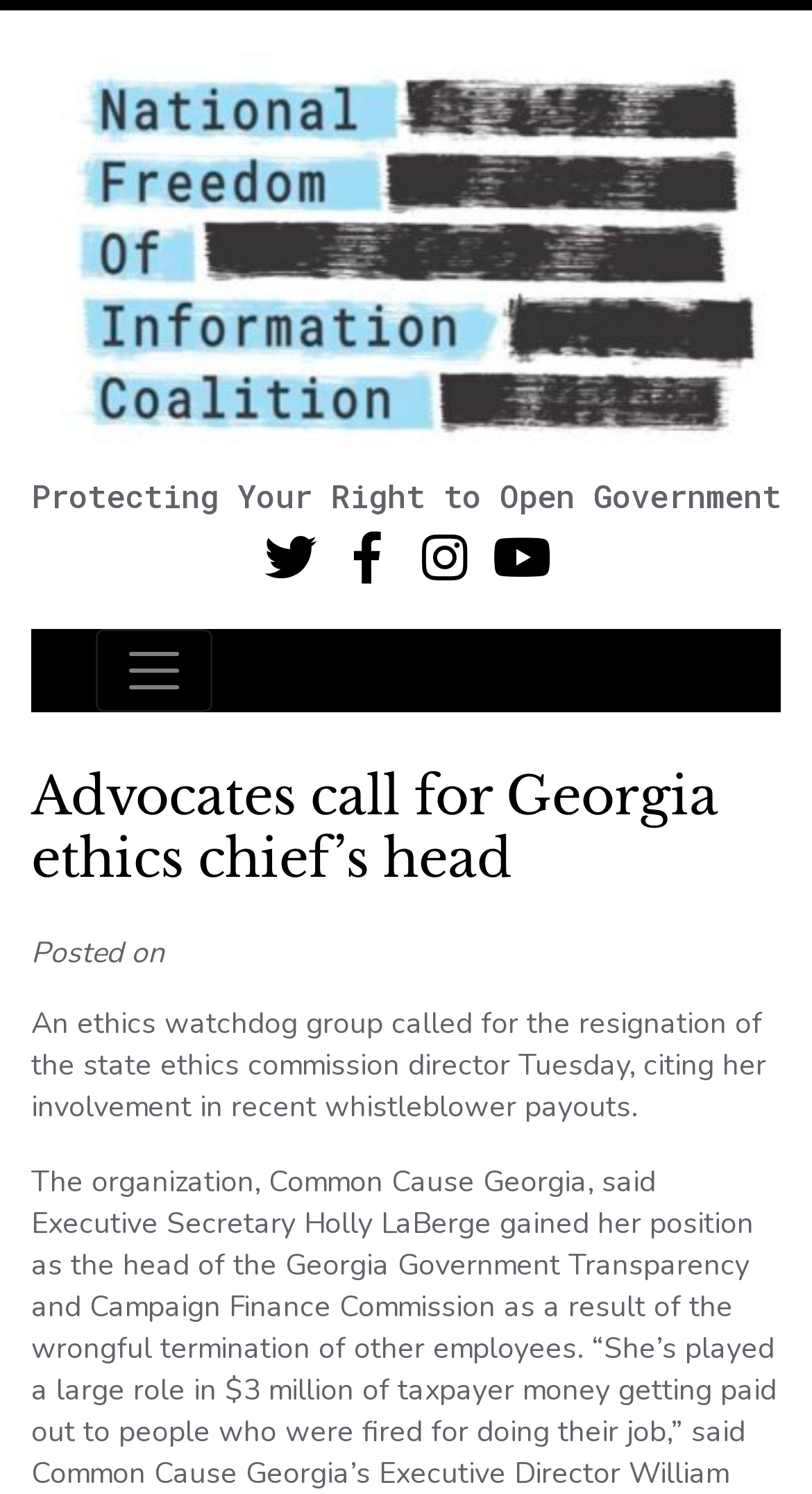How many social media links are there?
Observe the image and answer the question with a one-word or short phrase response.

4